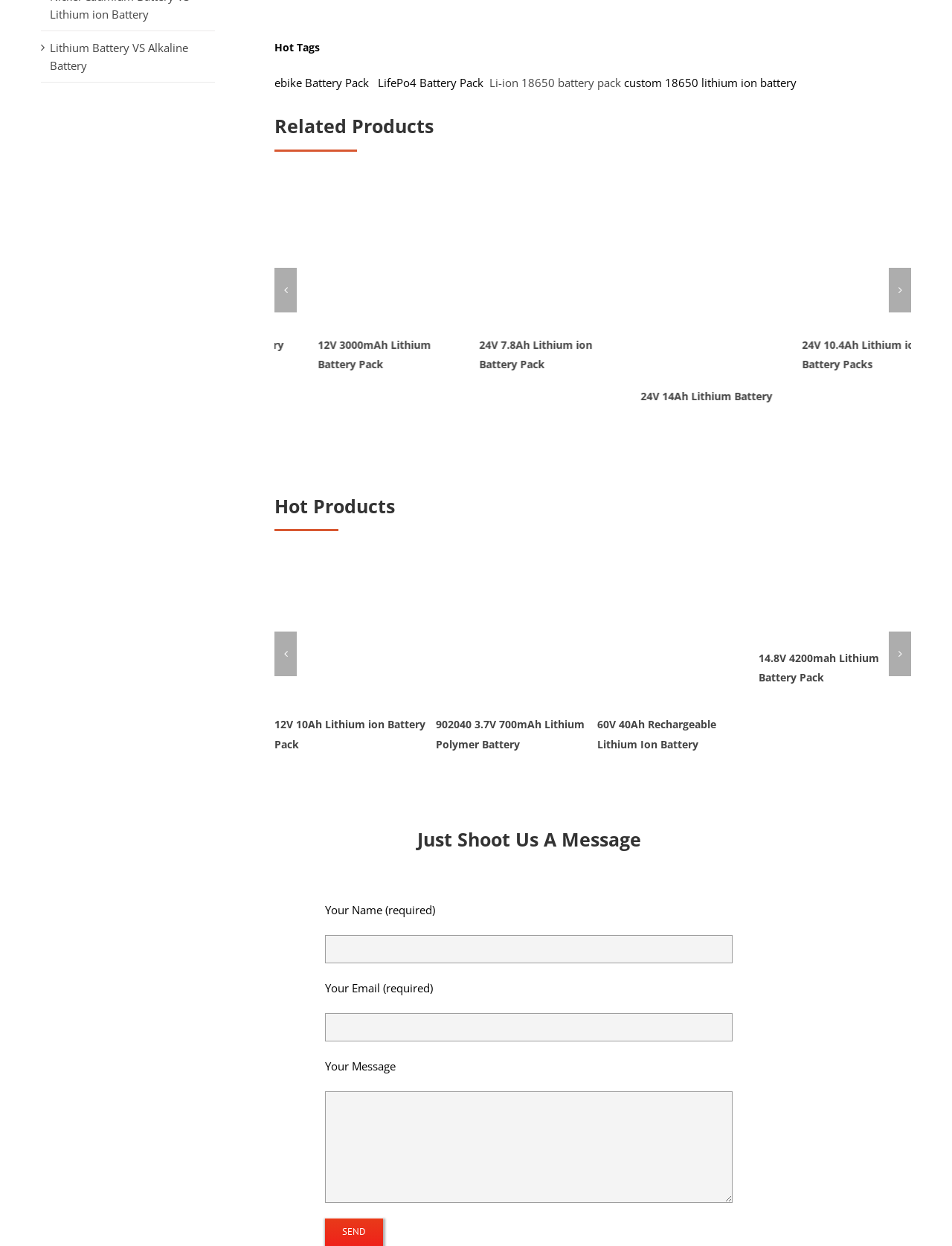What is the category of products shown on this webpage?
Can you give a detailed and elaborate answer to the question?

Based on the webpage content, I can see multiple product listings with titles such as '12V 3Ah Lithium Polymer Battery Pack', '12V 15Ah Lithium Battery Packs', and so on. These titles suggest that the products being shown are Lithium Battery Packs.